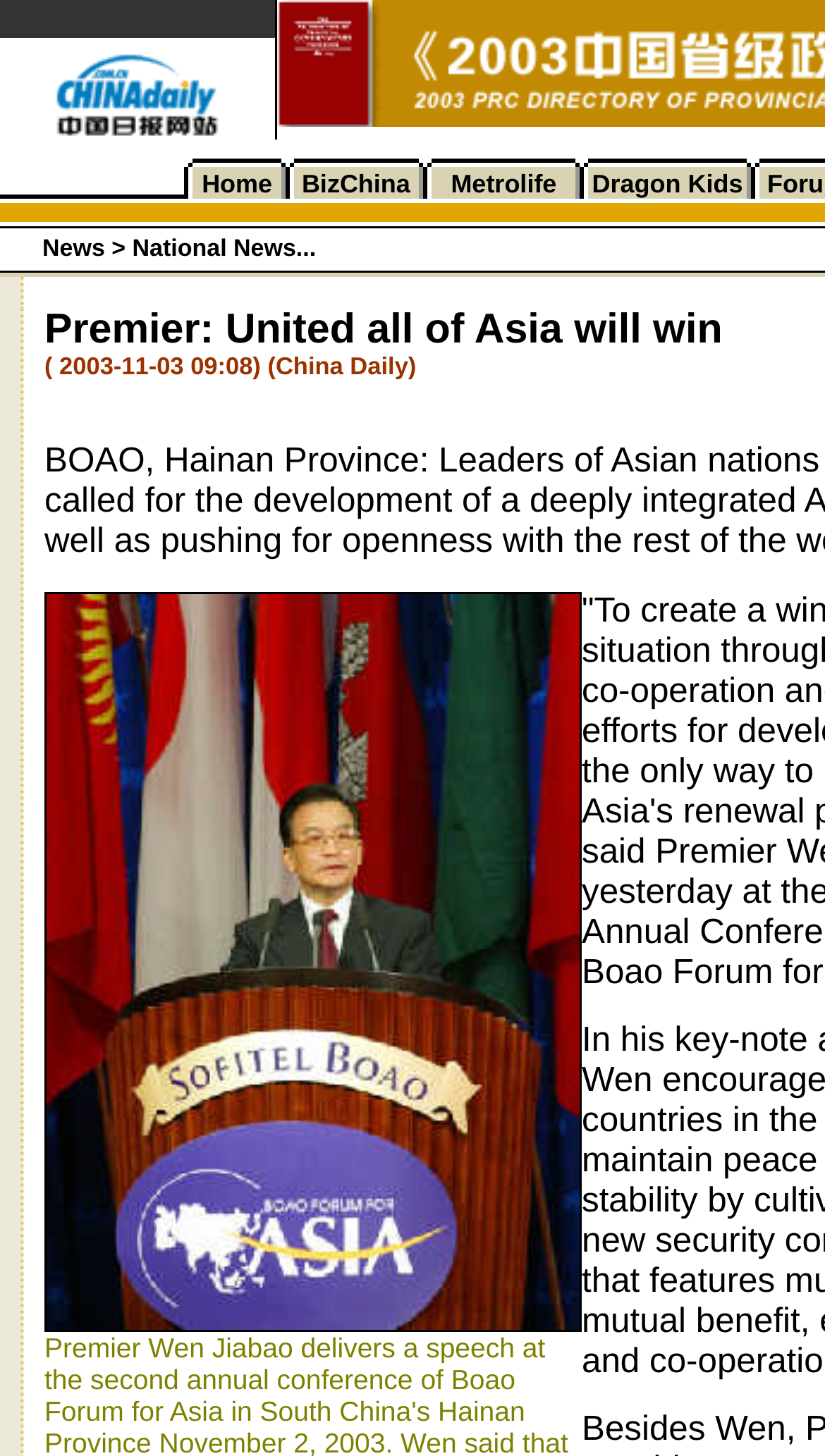Identify the bounding box of the UI element described as follows: "BizChina". Provide the coordinates as four float numbers in the range of 0 to 1 [left, top, right, bottom].

[0.366, 0.115, 0.497, 0.136]